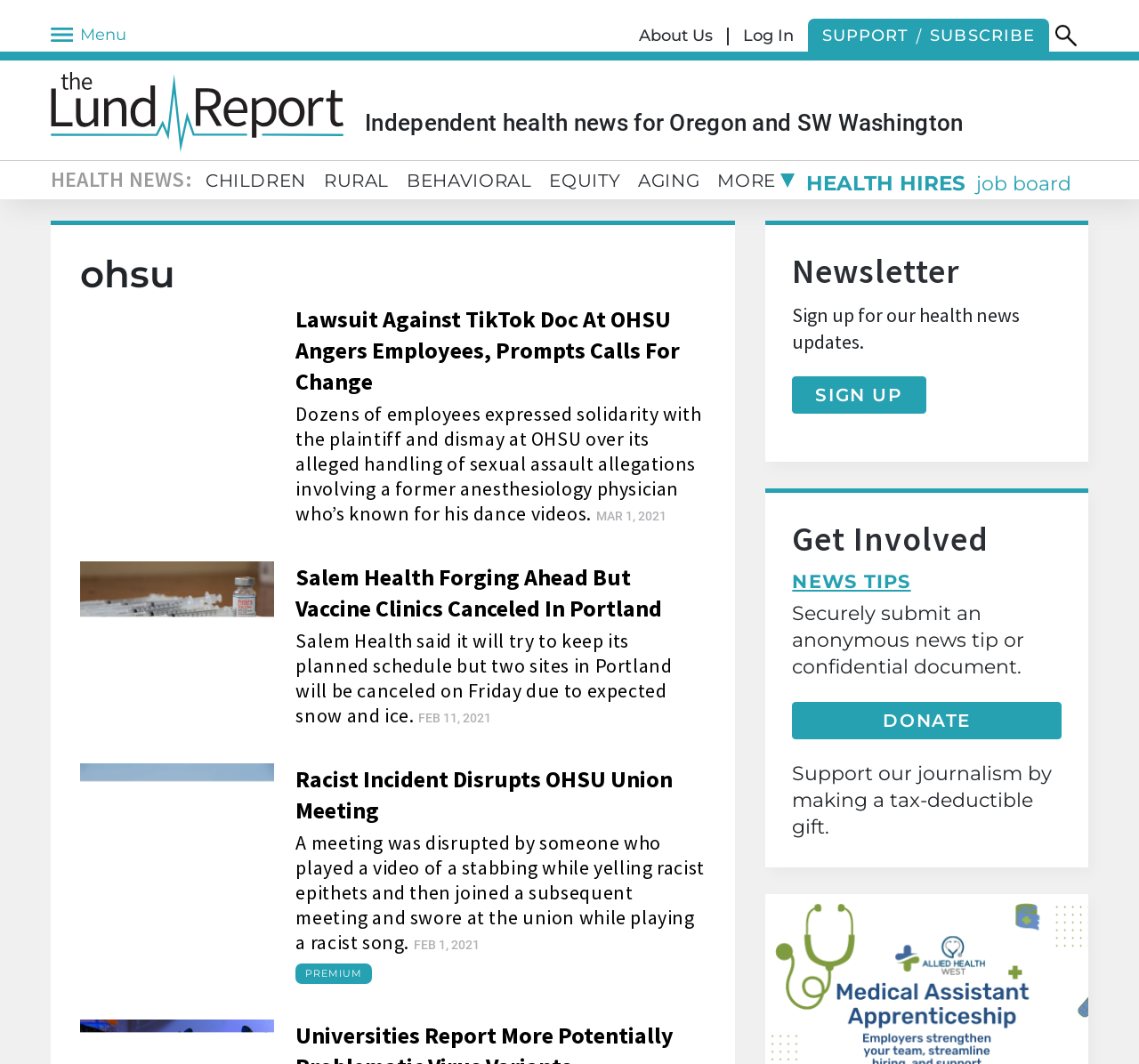Please identify the bounding box coordinates of the clickable area that will fulfill the following instruction: "Search for health news". The coordinates should be in the format of four float numbers between 0 and 1, i.e., [left, top, right, bottom].

[0.34, 0.009, 0.926, 0.039]